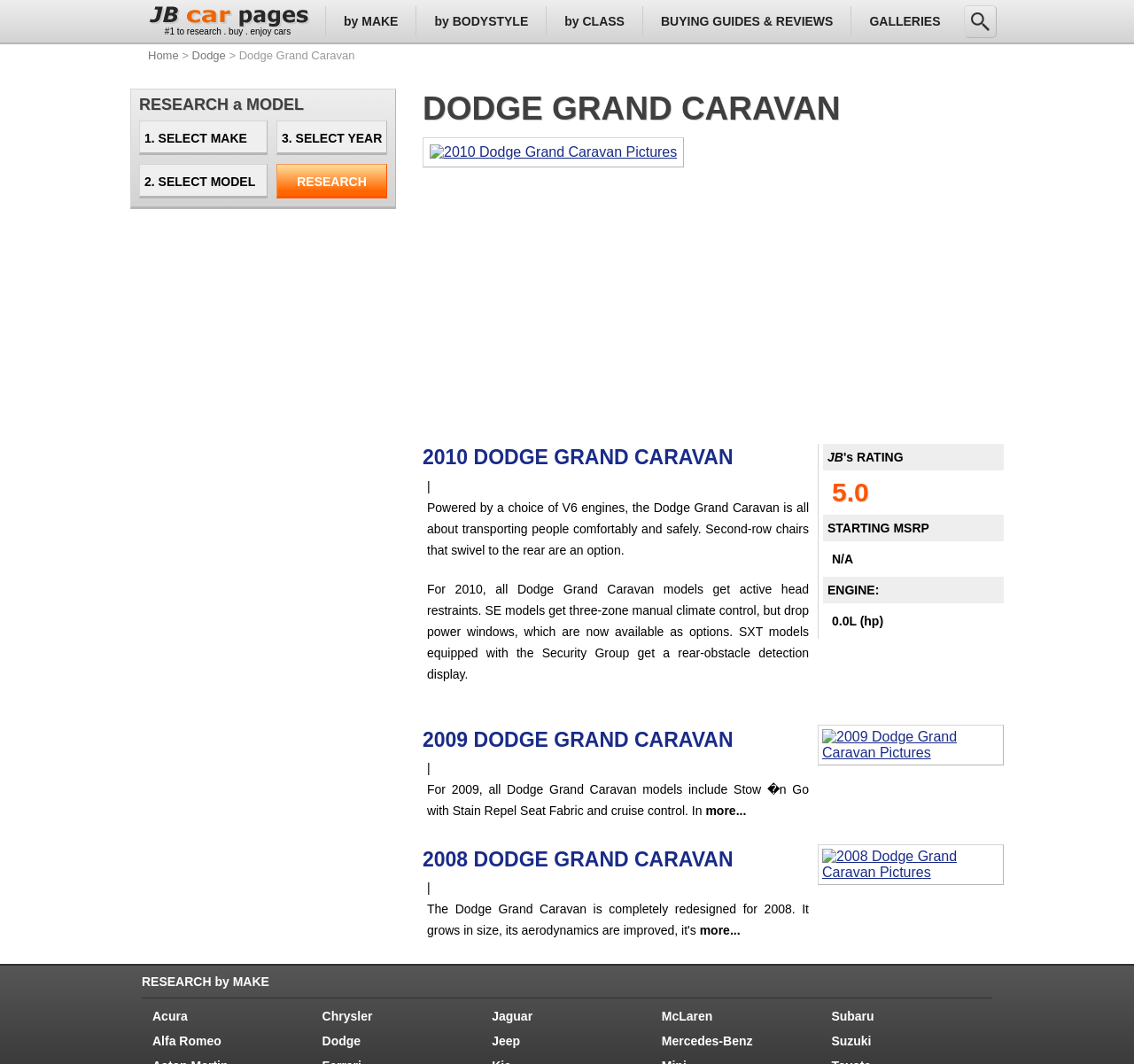How many car makes are listed in the 'RESEARCH by MAKE' section?
Answer the question based on the image using a single word or a brief phrase.

10